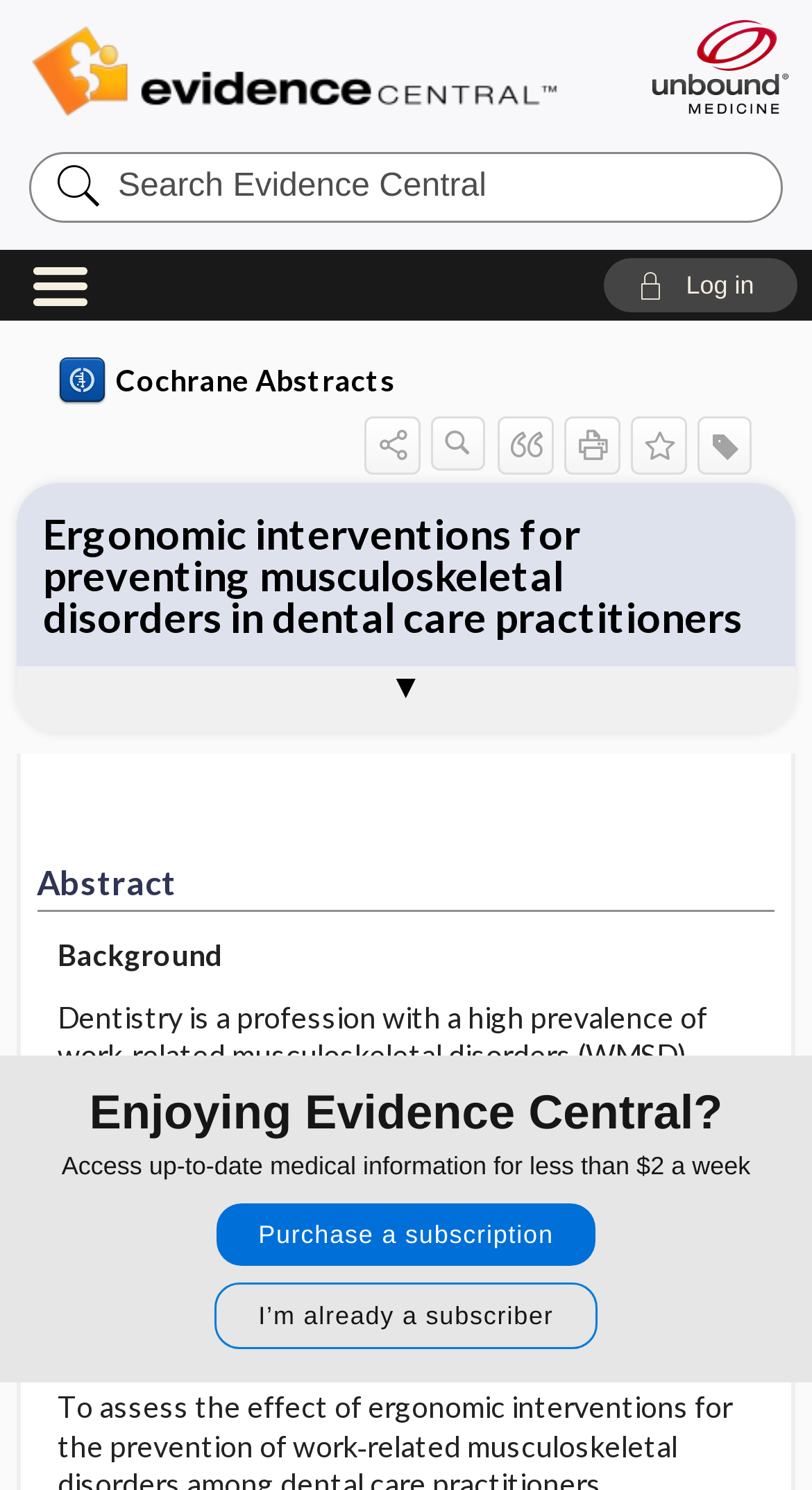Calculate the bounding box coordinates for the UI element based on the following description: "parent_node: Search Evidence Central value=""". Ensure the coordinates are four float numbers between 0 and 1, i.e., [left, top, right, bottom].

[0.035, 0.102, 0.138, 0.147]